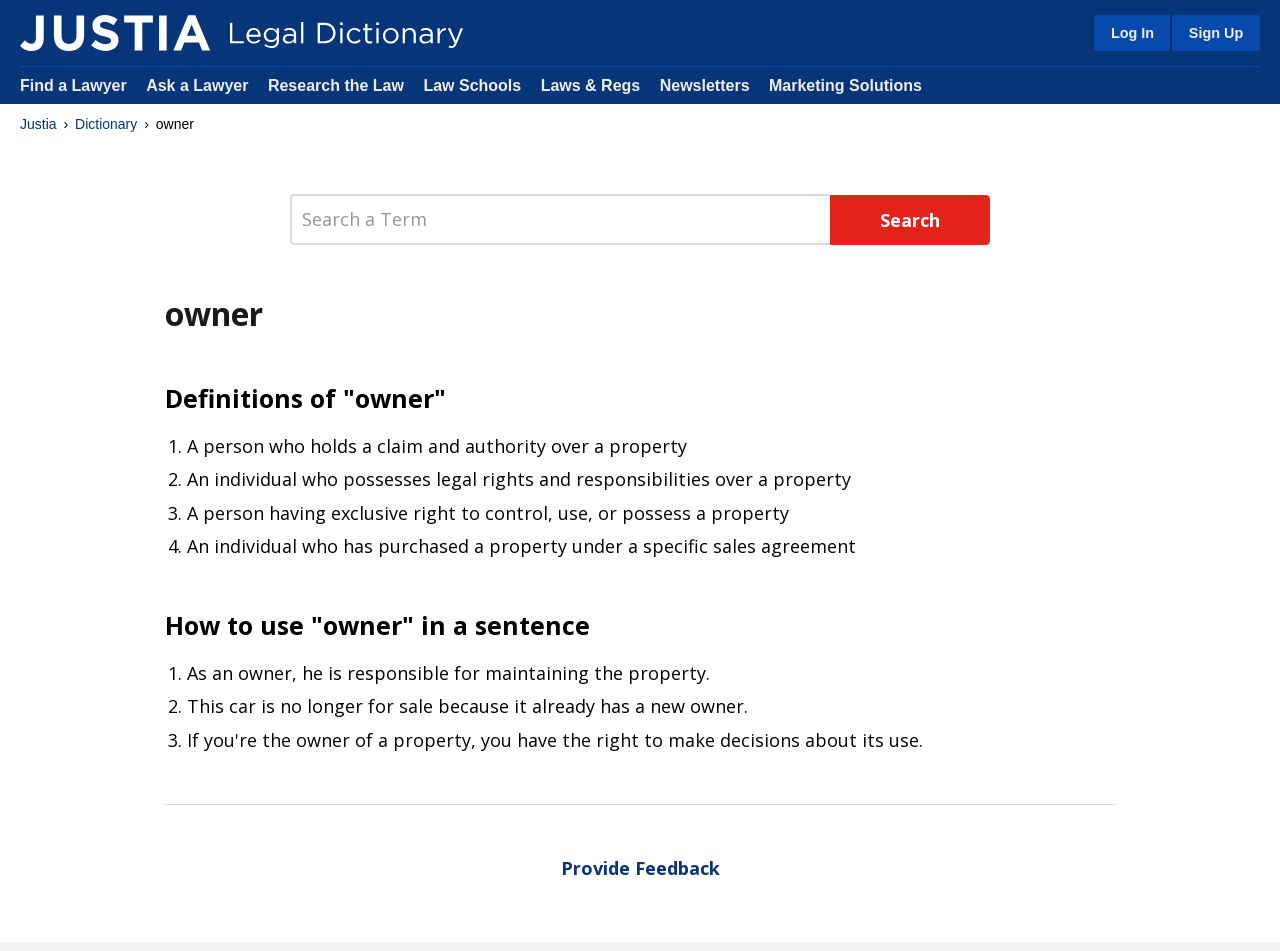Locate the bounding box coordinates of the element that should be clicked to fulfill the instruction: "Provide feedback".

[0.438, 0.9, 0.562, 0.925]